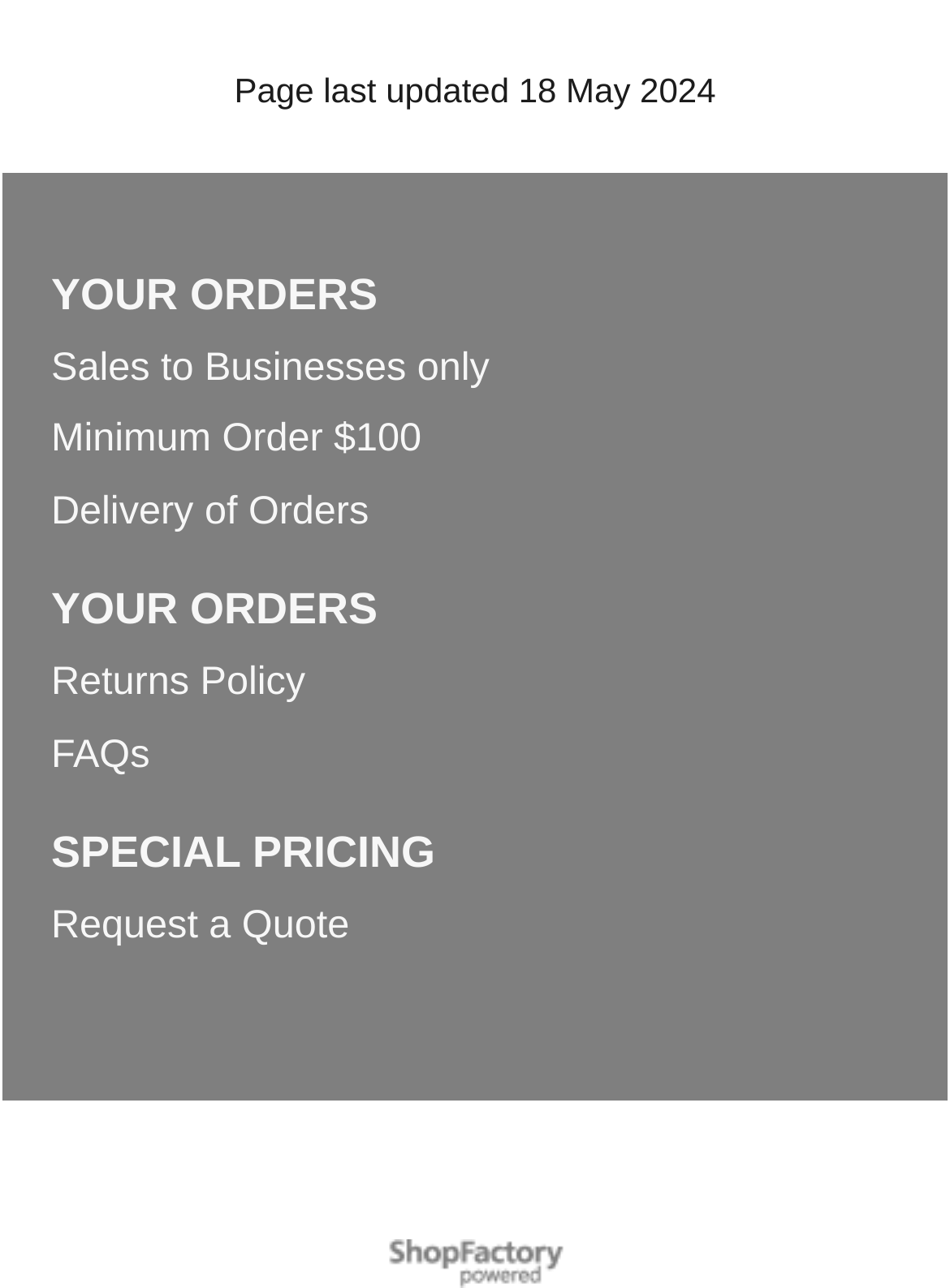From the element description Sales to Businesses only, predict the bounding box coordinates of the UI element. The coordinates must be specified in the format (top-left x, top-left y, bottom-right x, bottom-right y) and should be within the 0 to 1 range.

[0.054, 0.268, 0.882, 0.305]